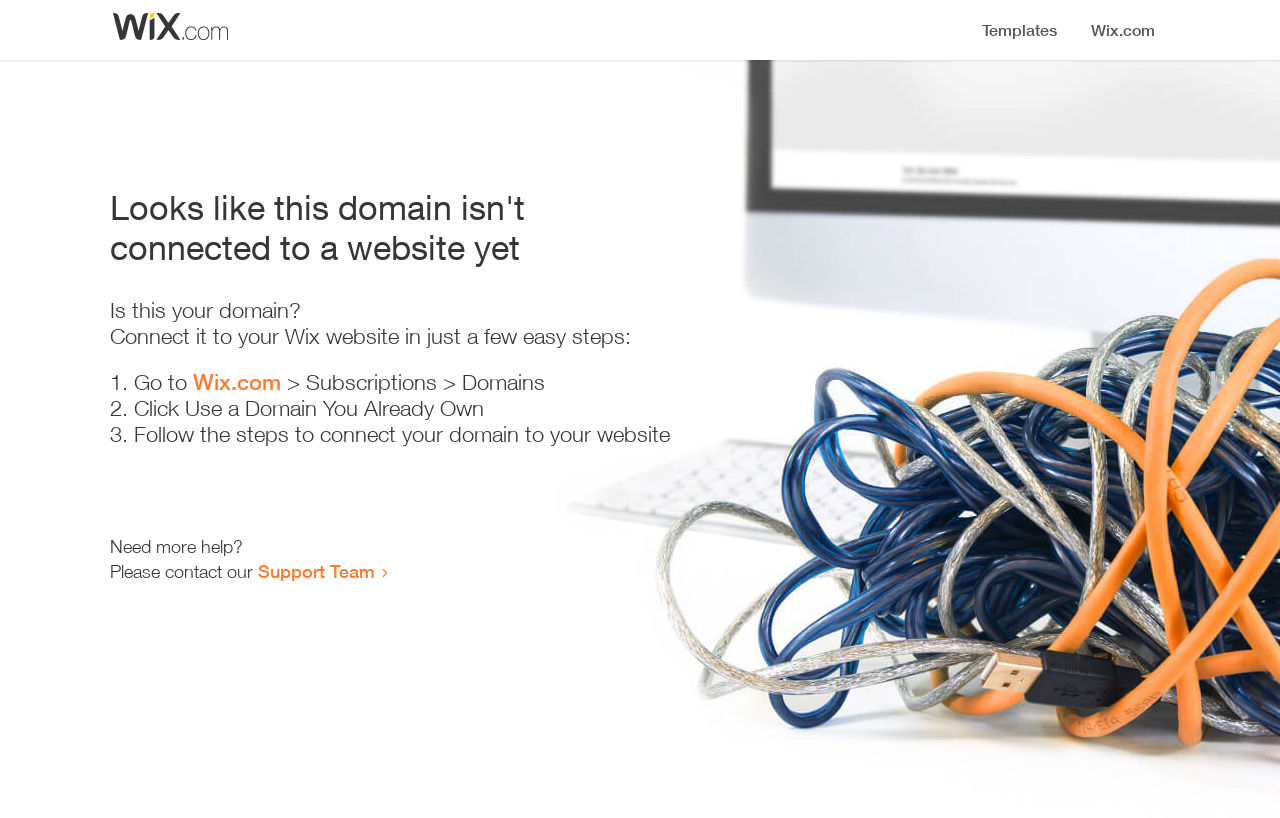How many steps are required to connect the domain?
Can you provide an in-depth and detailed response to the question?

The webpage provides a list of steps to connect the domain, which includes three list markers '1.', '2.', and '3.' with corresponding instructions.